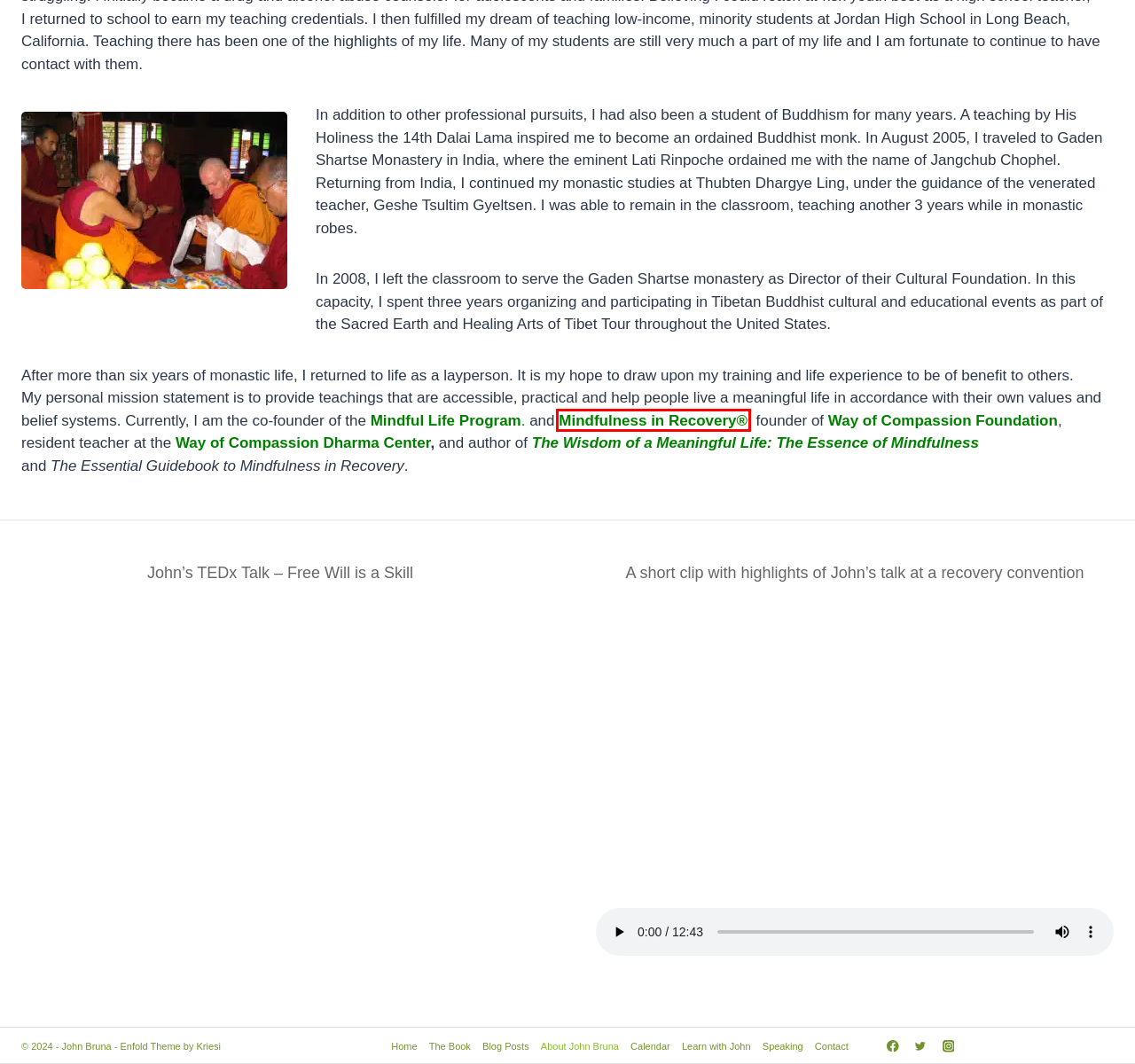Observe the screenshot of a webpage with a red bounding box around an element. Identify the webpage description that best fits the new page after the element inside the bounding box is clicked. The candidates are:
A. Home - Way of Compassion Dharma Center
B. The Wisdom of a Meaningful Life: The Essence of Mindfulness – A Meaningful Life
C. The Way of Compassion Foundation – Providing services to help people live meaningful lives.
D. MIR for People in Recovery - Mindfulness in Recovery® Institute
E. Home - Kriesi.at - Premium WordPress Themes
F. Blog Posts – A Meaningful Life
G. Start Improving Your Life Today! – A Meaningful Life
H. Contact – A Meaningful Life

D